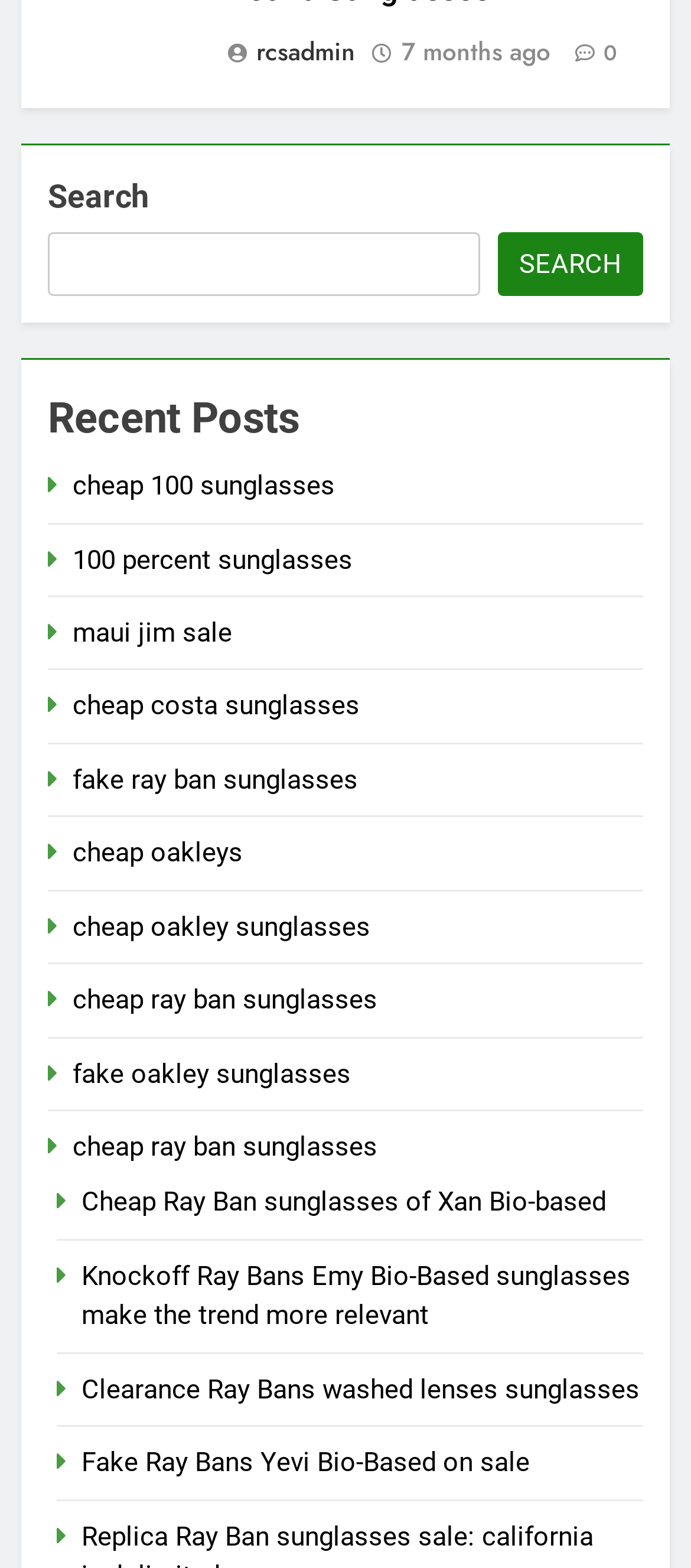Find the bounding box coordinates of the UI element according to this description: "cheap oakleys".

[0.105, 0.534, 0.351, 0.554]